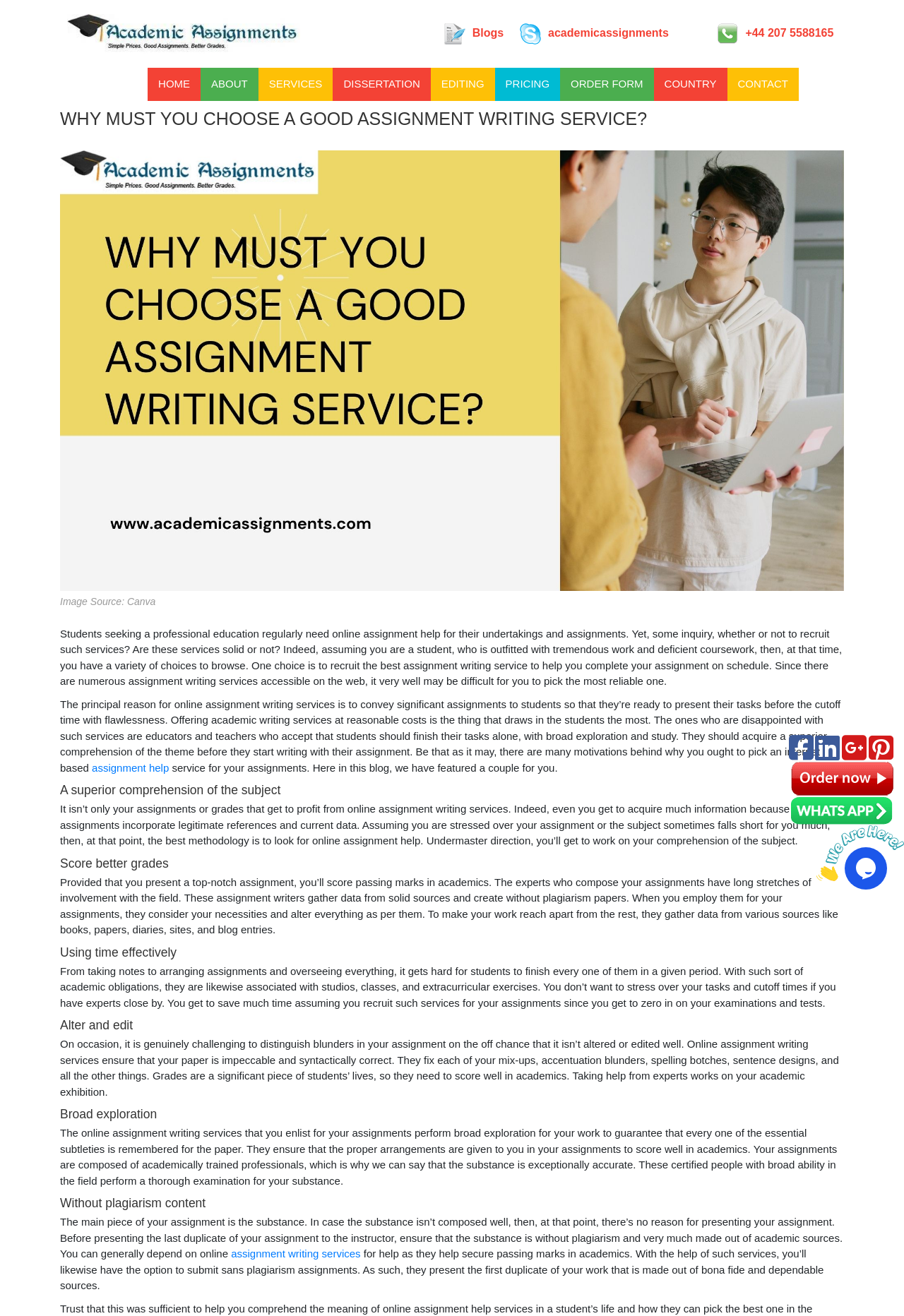Find the bounding box coordinates of the clickable area required to complete the following action: "Click to find more datasets".

None